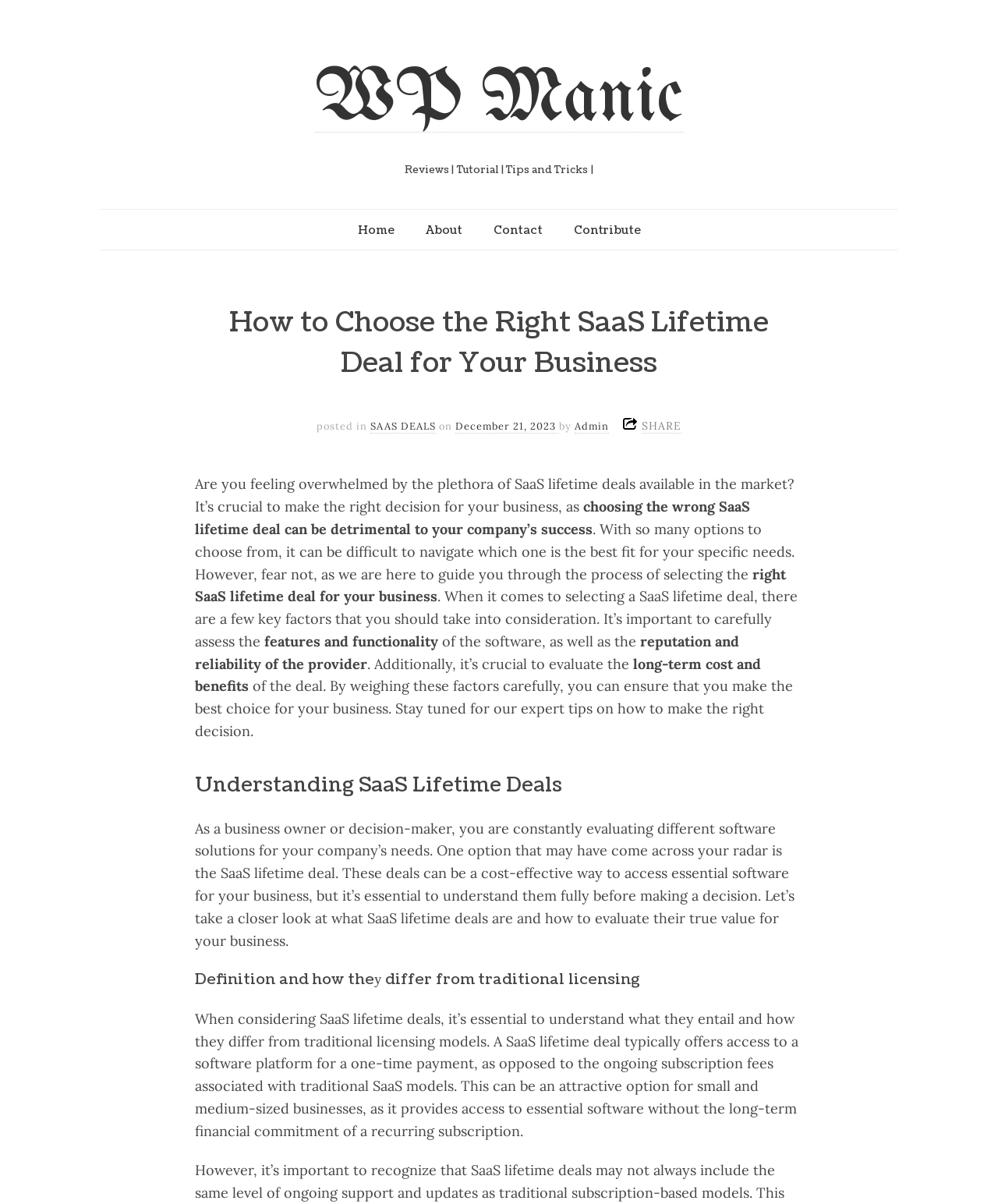Provide your answer to the question using just one word or phrase: Who is the author of the article?

Admin